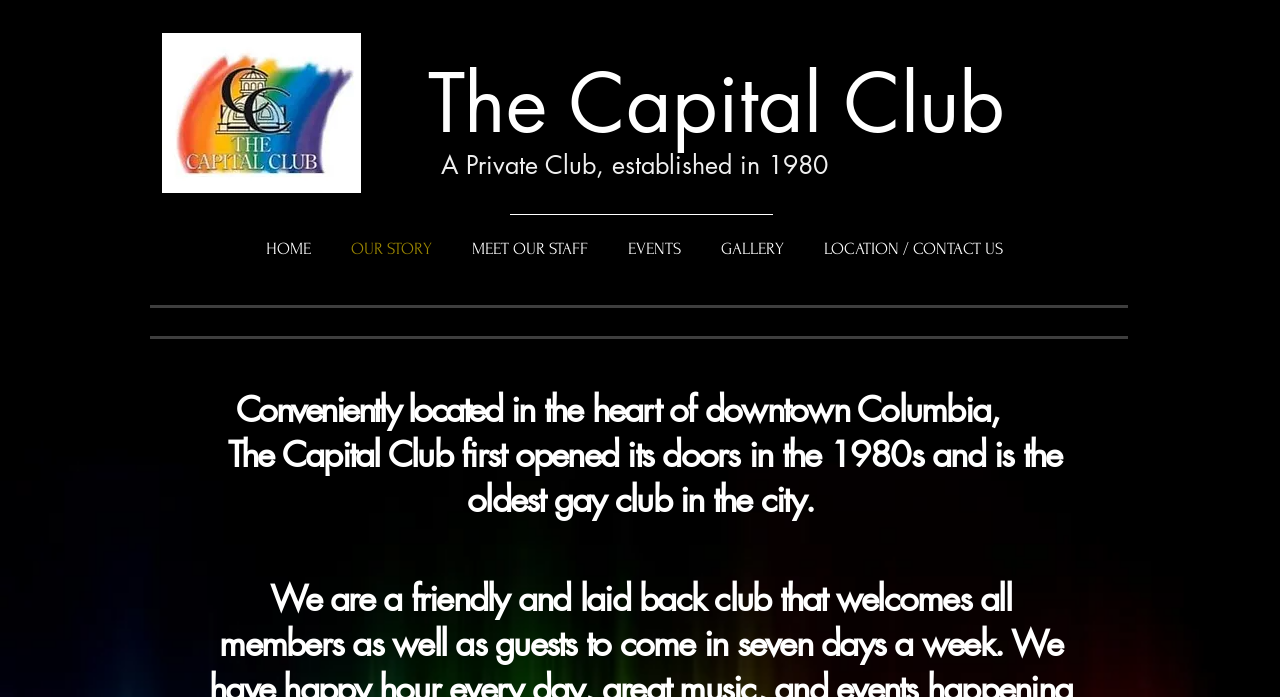Locate the bounding box of the UI element described by: "LOCATION / CONTACT US" in the given webpage screenshot.

[0.628, 0.326, 0.799, 0.389]